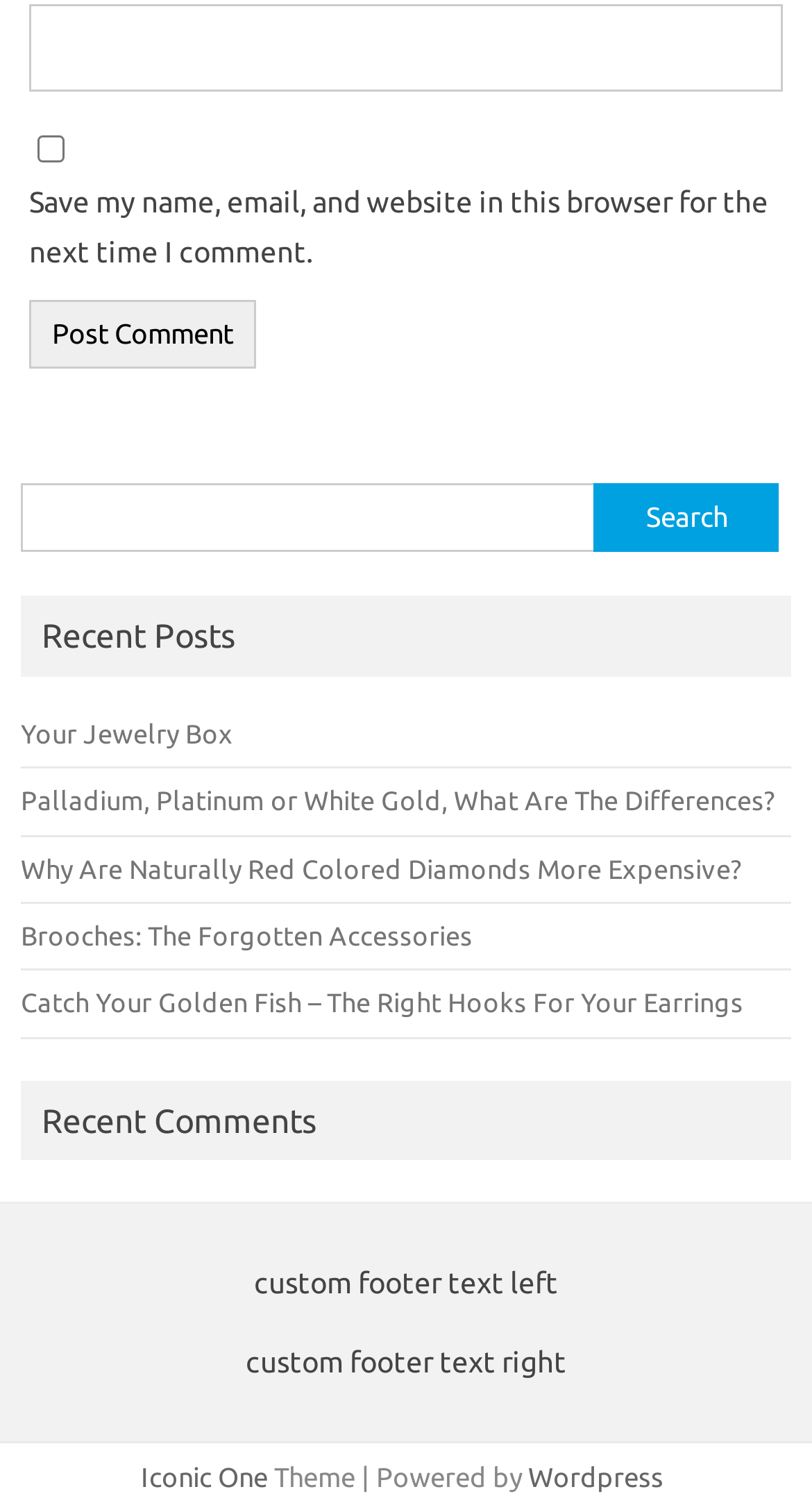Using the image as a reference, answer the following question in as much detail as possible:
What is the theme of the website?

The webpage contains links to articles with titles related to jewelry, such as 'Your Jewelry Box' and 'Catch Your Golden Fish – The Right Hooks For Your Earrings'. This implies that the theme of the website is jewelry or jewelry-related topics.